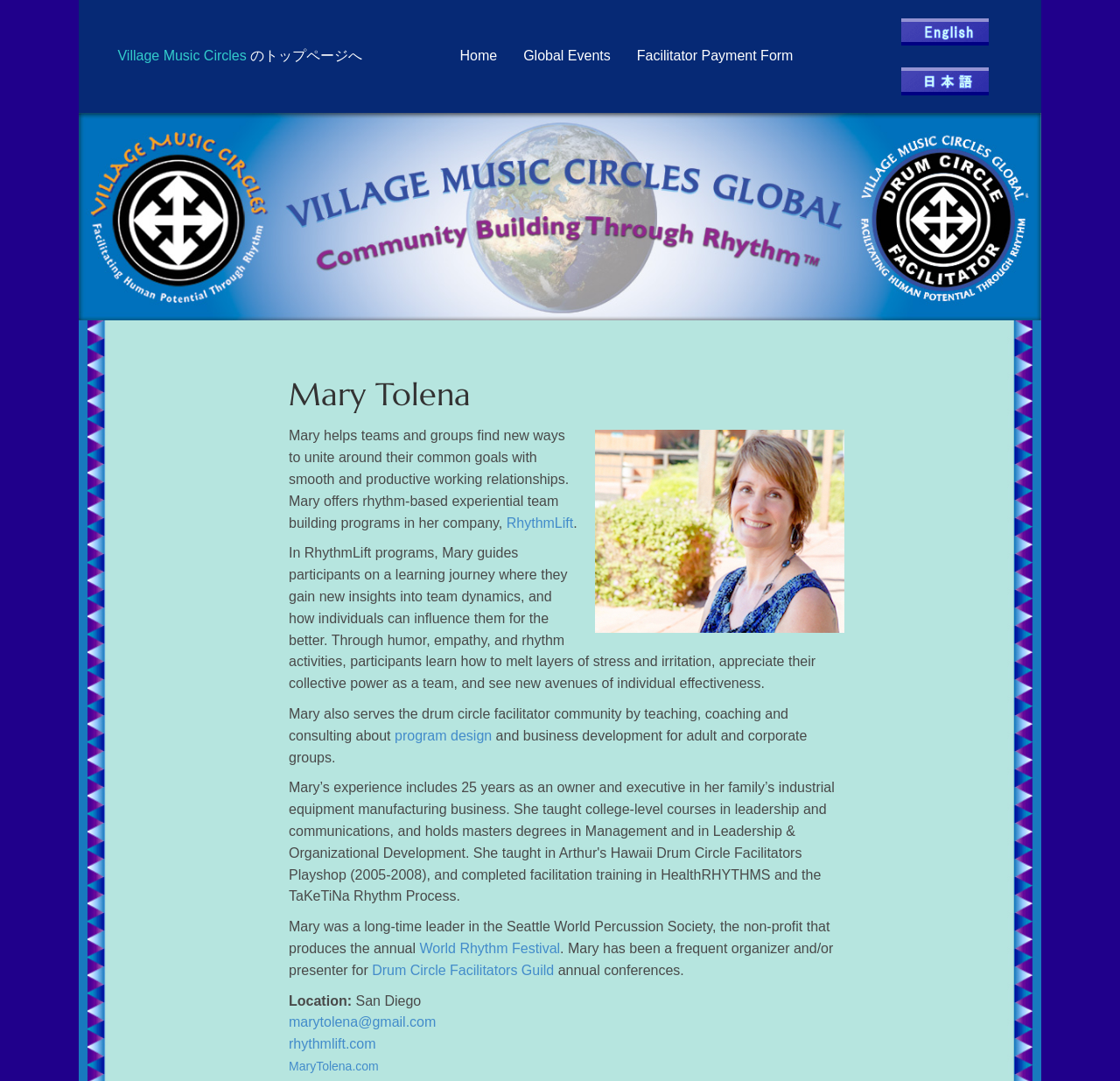Based on the element description World Rhythm Festival, identify the bounding box of the UI element in the given webpage screenshot. The coordinates should be in the format (top-left x, top-left y, bottom-right x, bottom-right y) and must be between 0 and 1.

[0.375, 0.87, 0.5, 0.884]